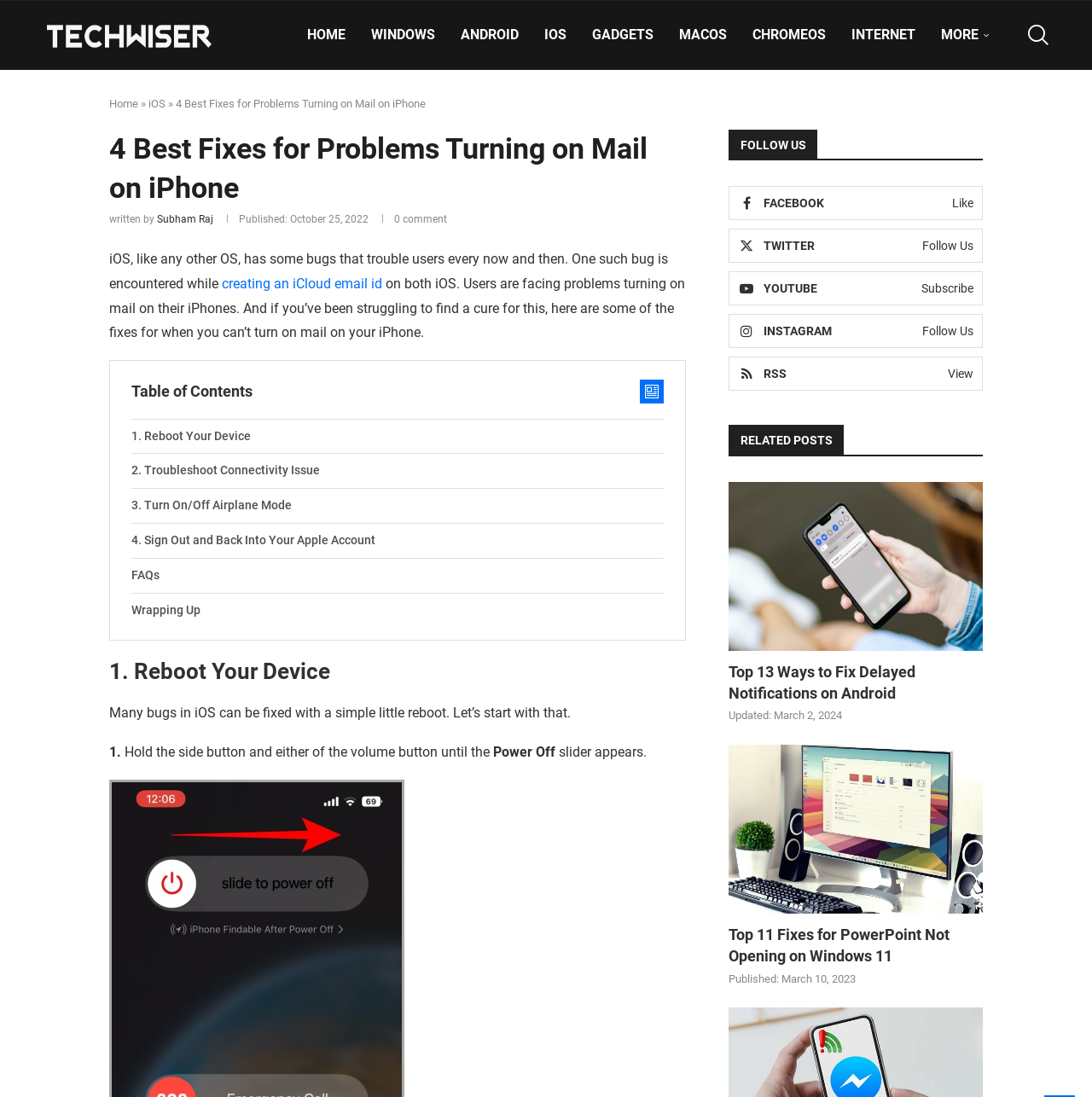What is the author of this article?
Please use the image to provide an in-depth answer to the question.

The author of this article can be found by looking at the section that says 'written by' and then finding the linked text next to it, which is 'Subham Raj'.